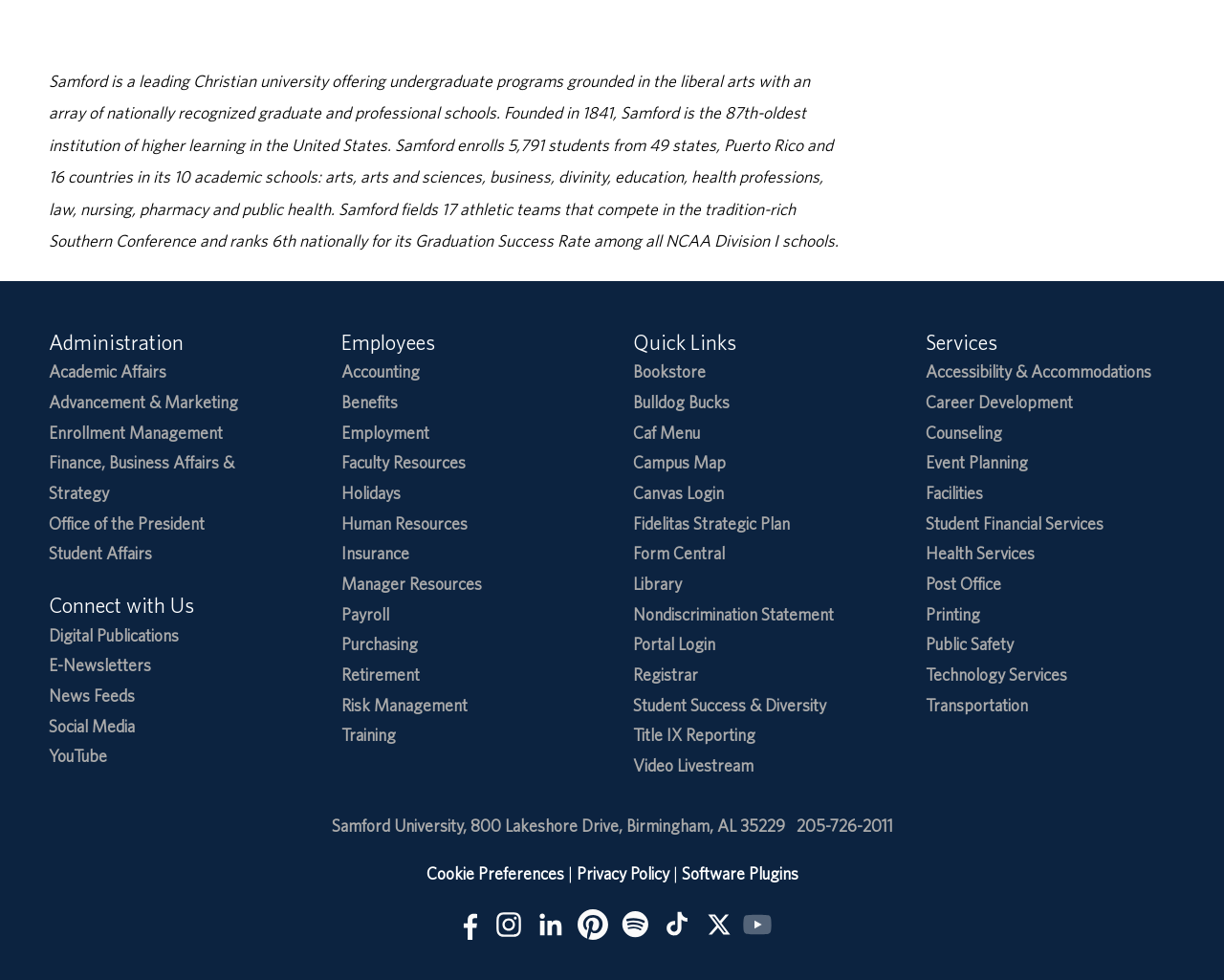Can you provide the bounding box coordinates for the element that should be clicked to implement the instruction: "Login to Canvas"?

[0.517, 0.493, 0.592, 0.513]